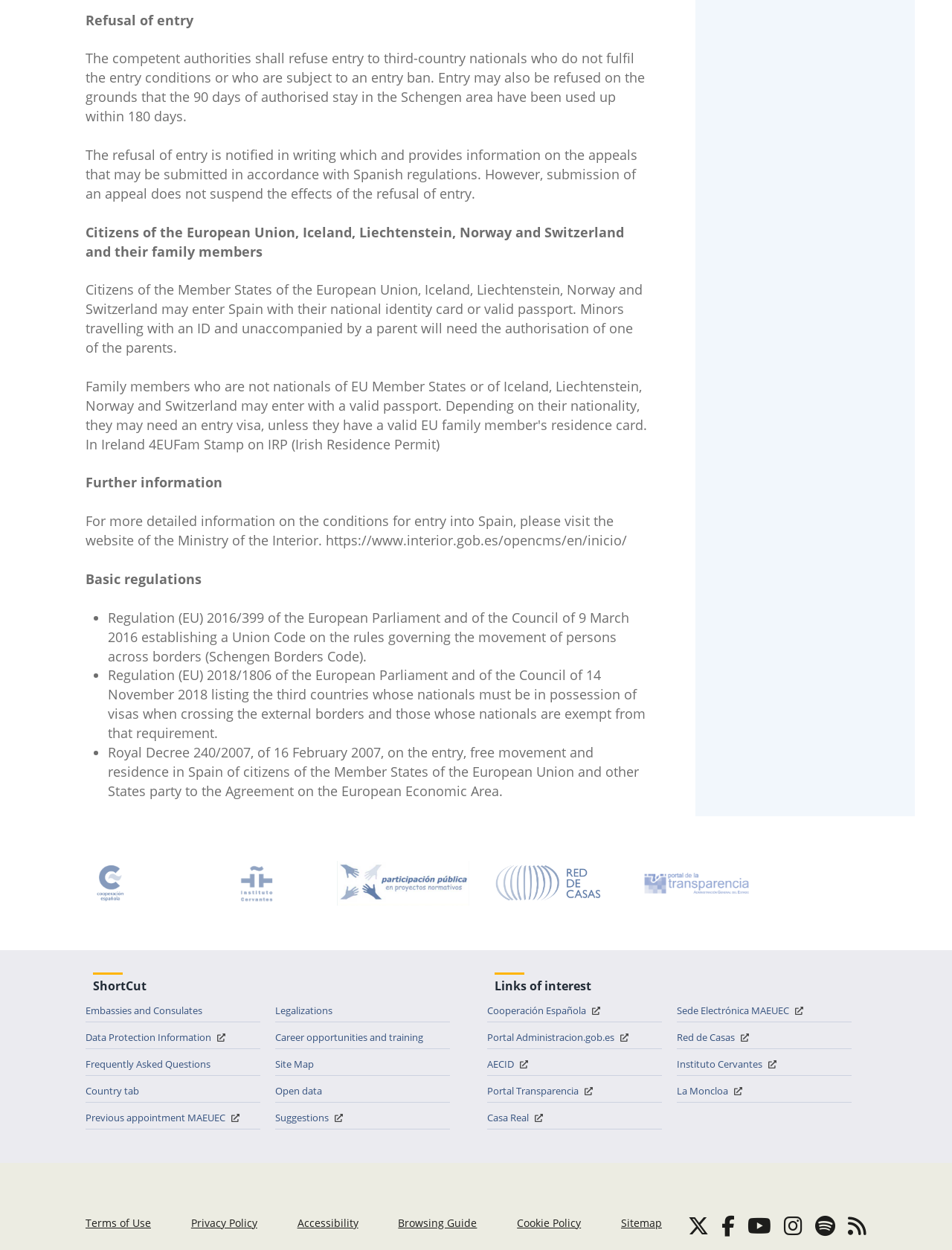Specify the bounding box coordinates of the element's region that should be clicked to achieve the following instruction: "Click on the link to Cooperación Española". The bounding box coordinates consist of four float numbers between 0 and 1, in the format [left, top, right, bottom].

[0.097, 0.683, 0.135, 0.73]